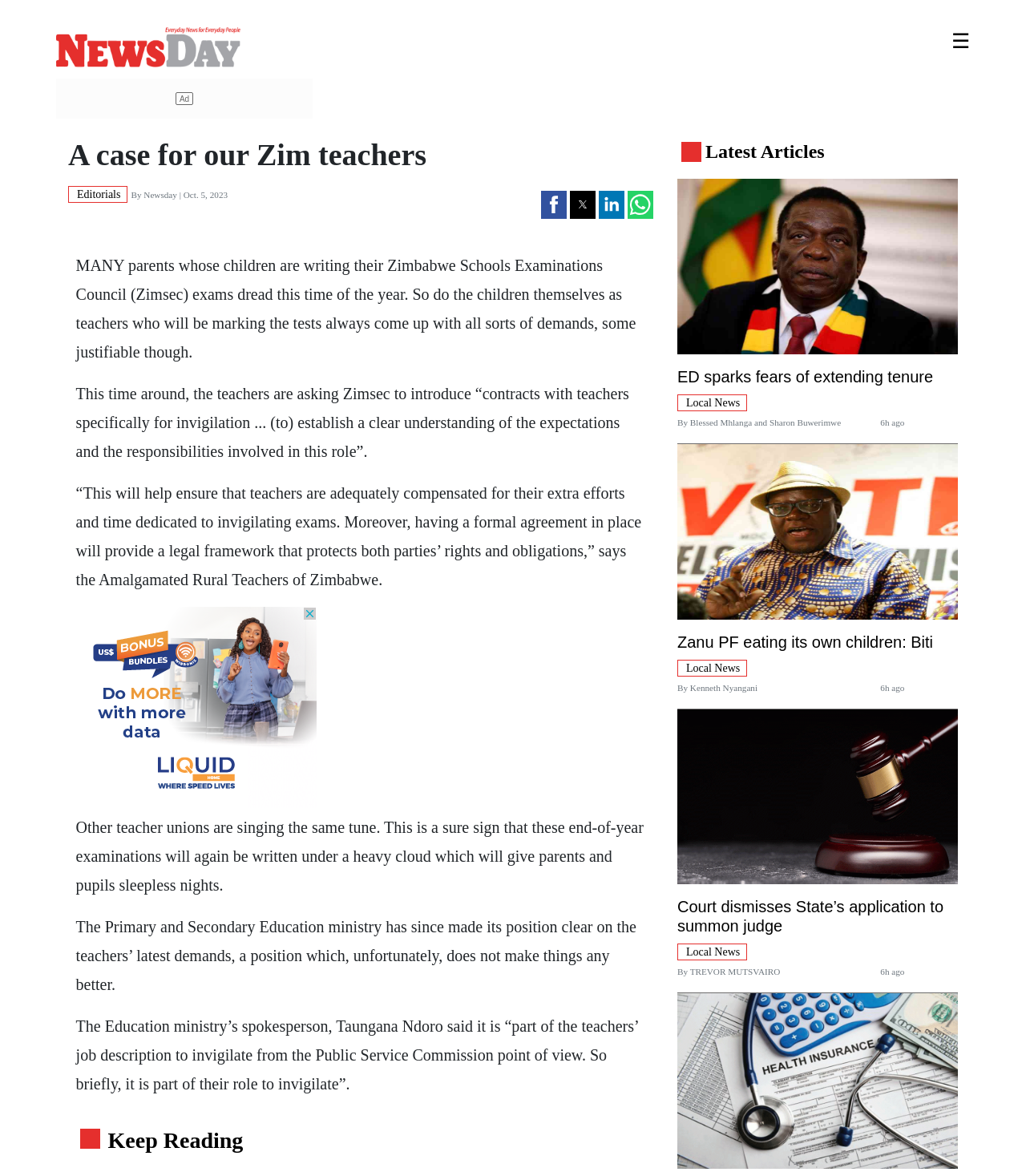How many latest articles are displayed?
Using the visual information, reply with a single word or short phrase.

5